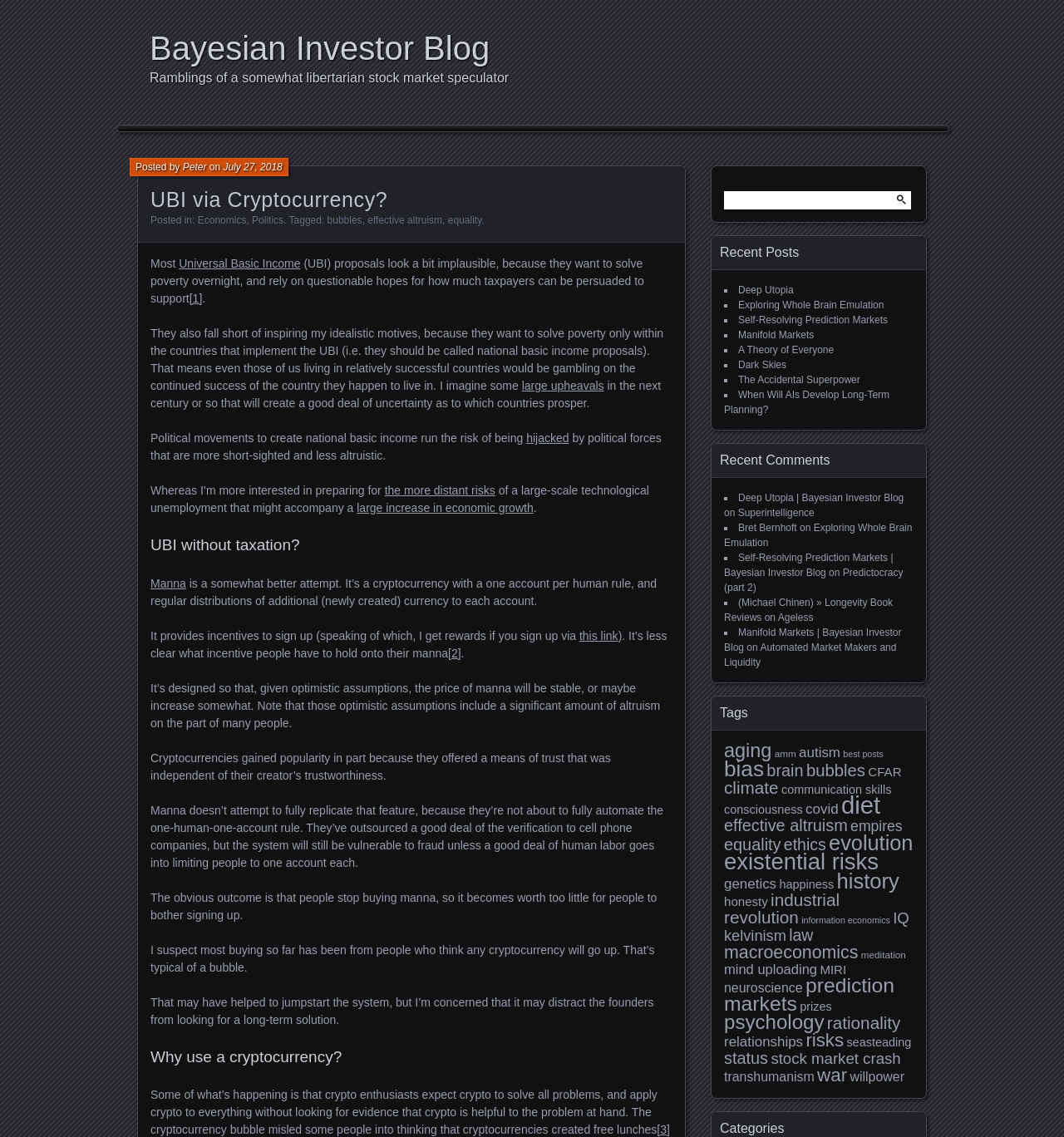What is the name of the blog?
Please provide a comprehensive answer based on the visual information in the image.

The name of the blog can be found in the heading element at the top of the webpage, which reads 'Bayesian Investor Blog'.